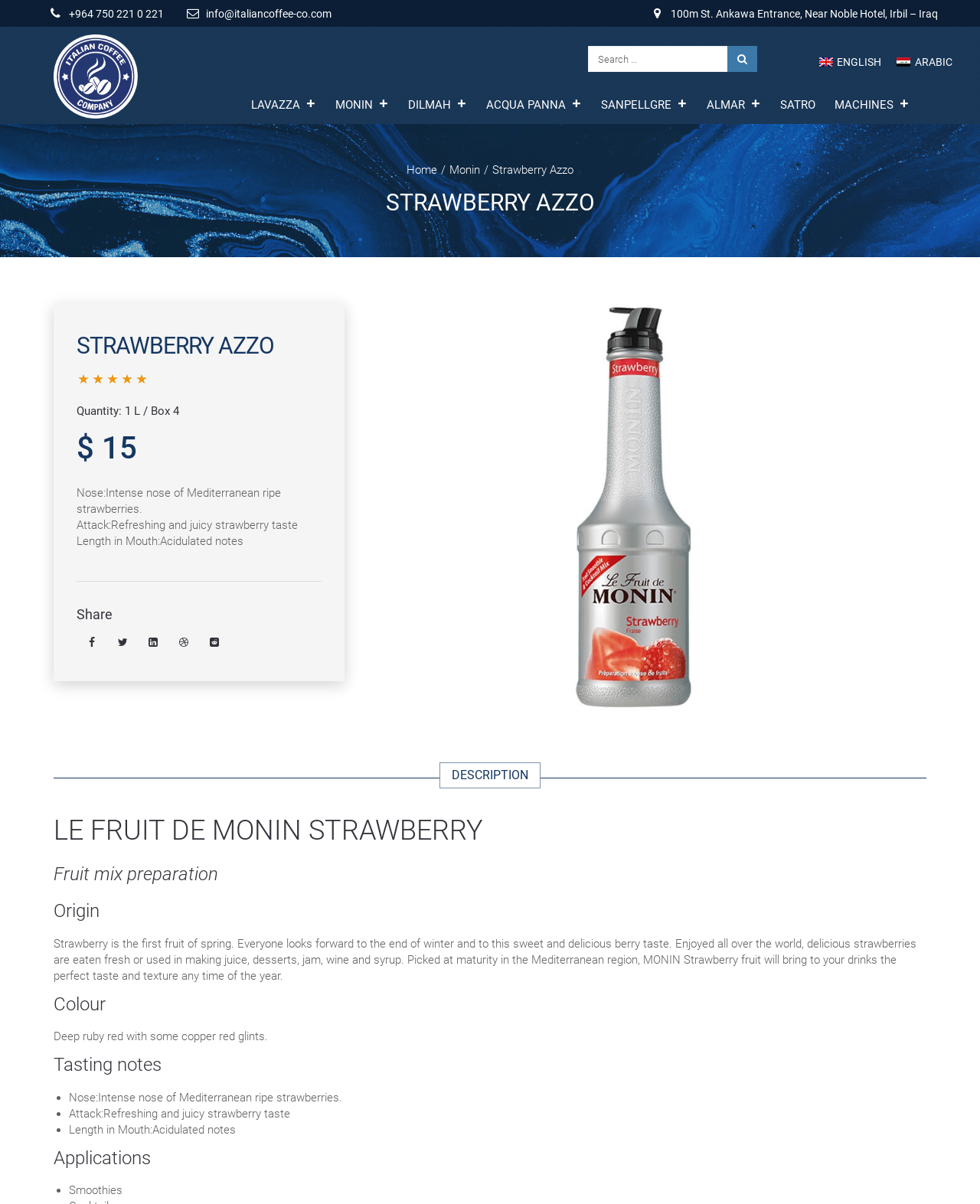Please reply to the following question with a single word or a short phrase:
What is the origin of the strawberries?

Mediterranean region